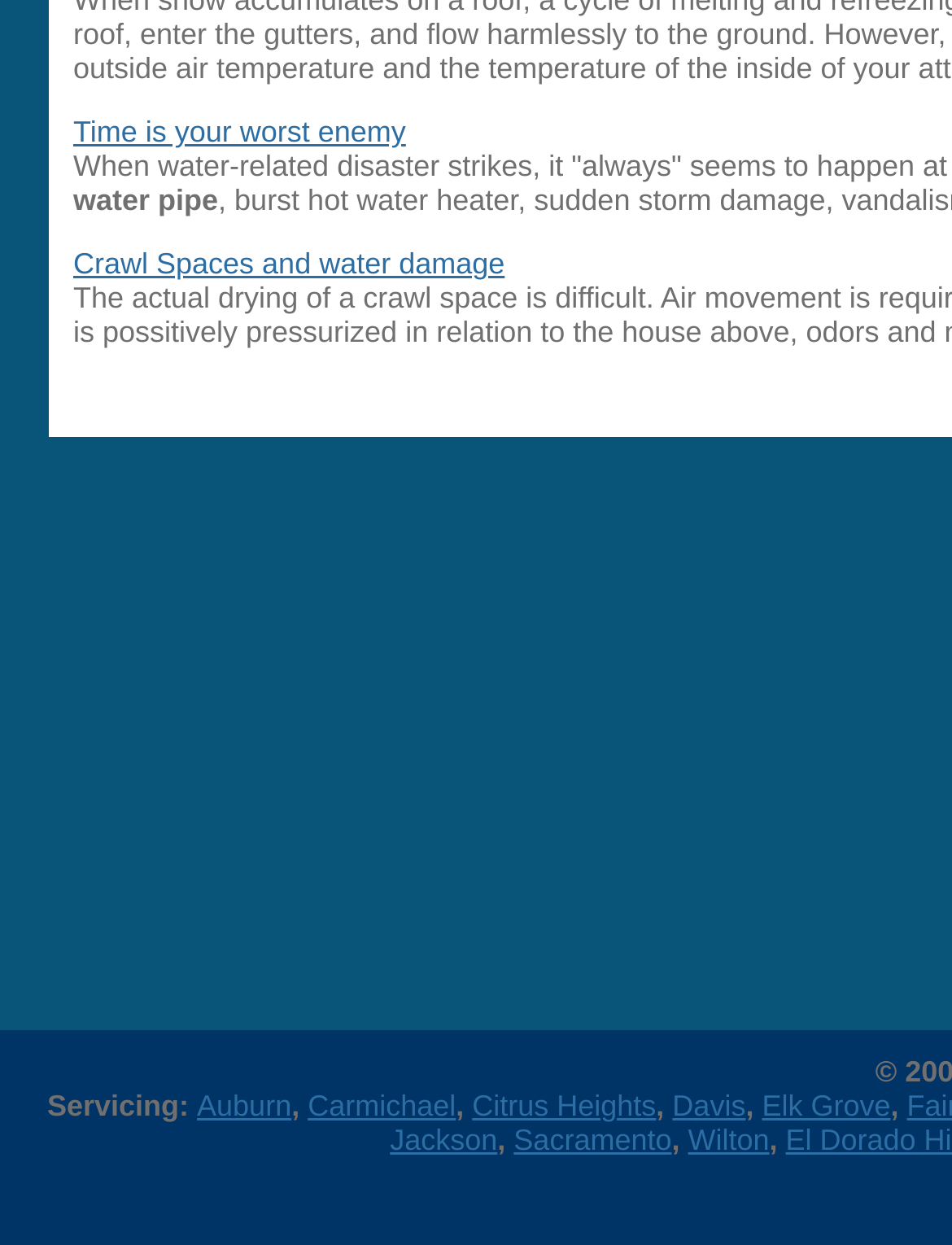Determine the bounding box coordinates for the area that needs to be clicked to fulfill this task: "Visit 'Auburn'". The coordinates must be given as four float numbers between 0 and 1, i.e., [left, top, right, bottom].

[0.207, 0.875, 0.306, 0.902]